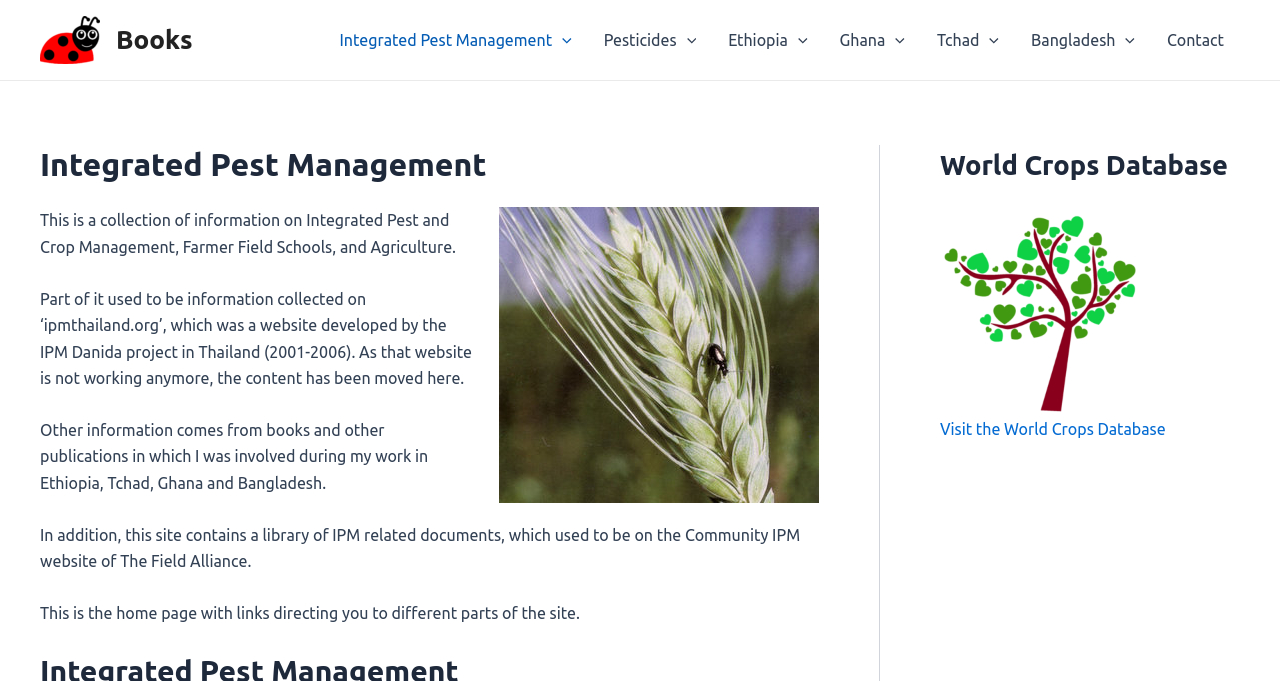Provide the bounding box coordinates of the section that needs to be clicked to accomplish the following instruction: "Visit the 'World Crops Database'."

[0.734, 0.444, 0.911, 0.643]